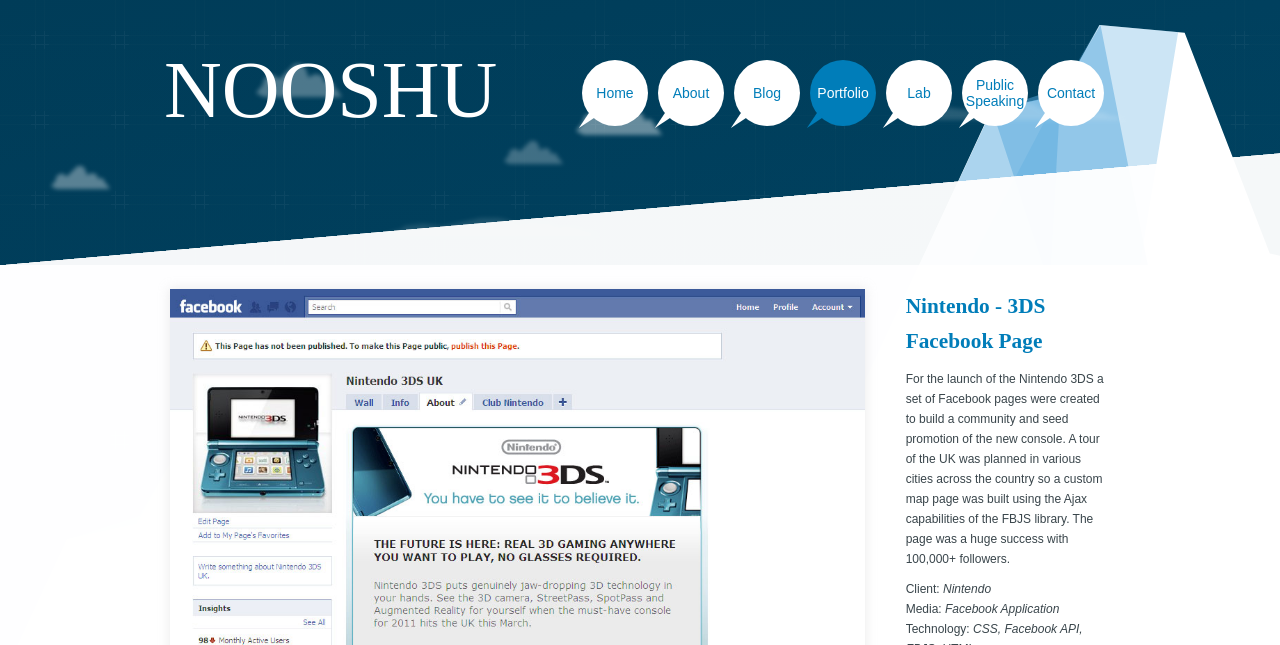Write an elaborate caption that captures the essence of the webpage.

The webpage is a Facebook page created for the UK launch of the Nintendo 3DS console. At the top, there is a "Skip navigation" menu, followed by a site navigation section that takes up about a quarter of the page's width. Within this section, there is a link to "NOOSHU MATT HOBBS".

Below the site navigation section, there is a main navigation menu that spans about half of the page's width. This menu contains six items: "Home", "About me", "My blog", "My portfolio", "My lab", and "Public Speaking". Each item has a corresponding text label.

Further down the page, there is a header section that takes up about half of the page's width. This section contains a heading that reads "Nintendo - 3DS Facebook Page", which is also a link. Below the heading, there is a block of text that describes the purpose of the Facebook page, which is to build a community and promote the Nintendo 3DS console. The text also mentions a custom map page that was built using the Ajax capabilities of the FBJS library.

At the bottom of the page, there are three lines of text that provide additional information about the project. The first line reads "Client:", the second line reads "Media:", and the third line reads "Technology:". The third line also mentions "Facebook Application" as the technology used.